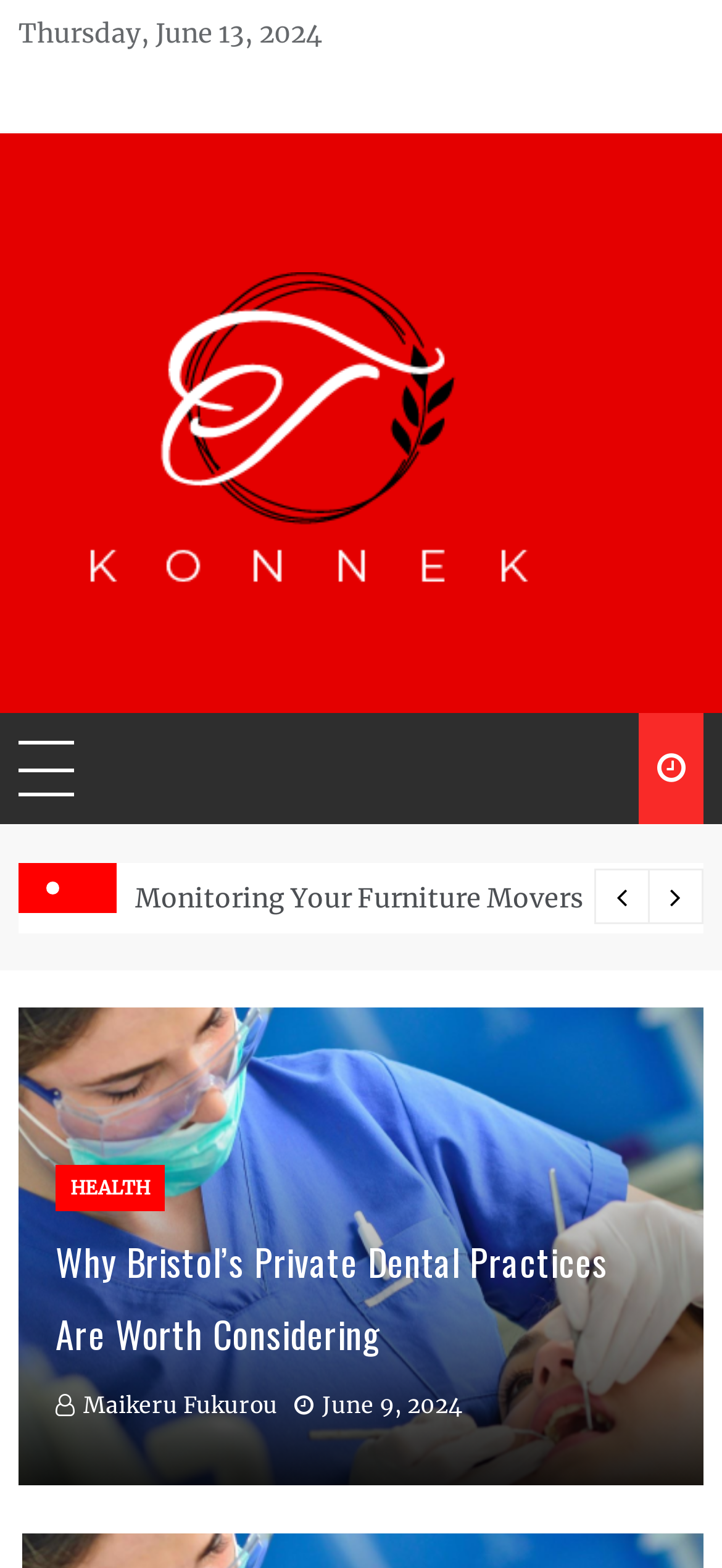Determine the bounding box coordinates of the element that should be clicked to execute the following command: "Click the search button".

[0.026, 0.472, 0.103, 0.508]